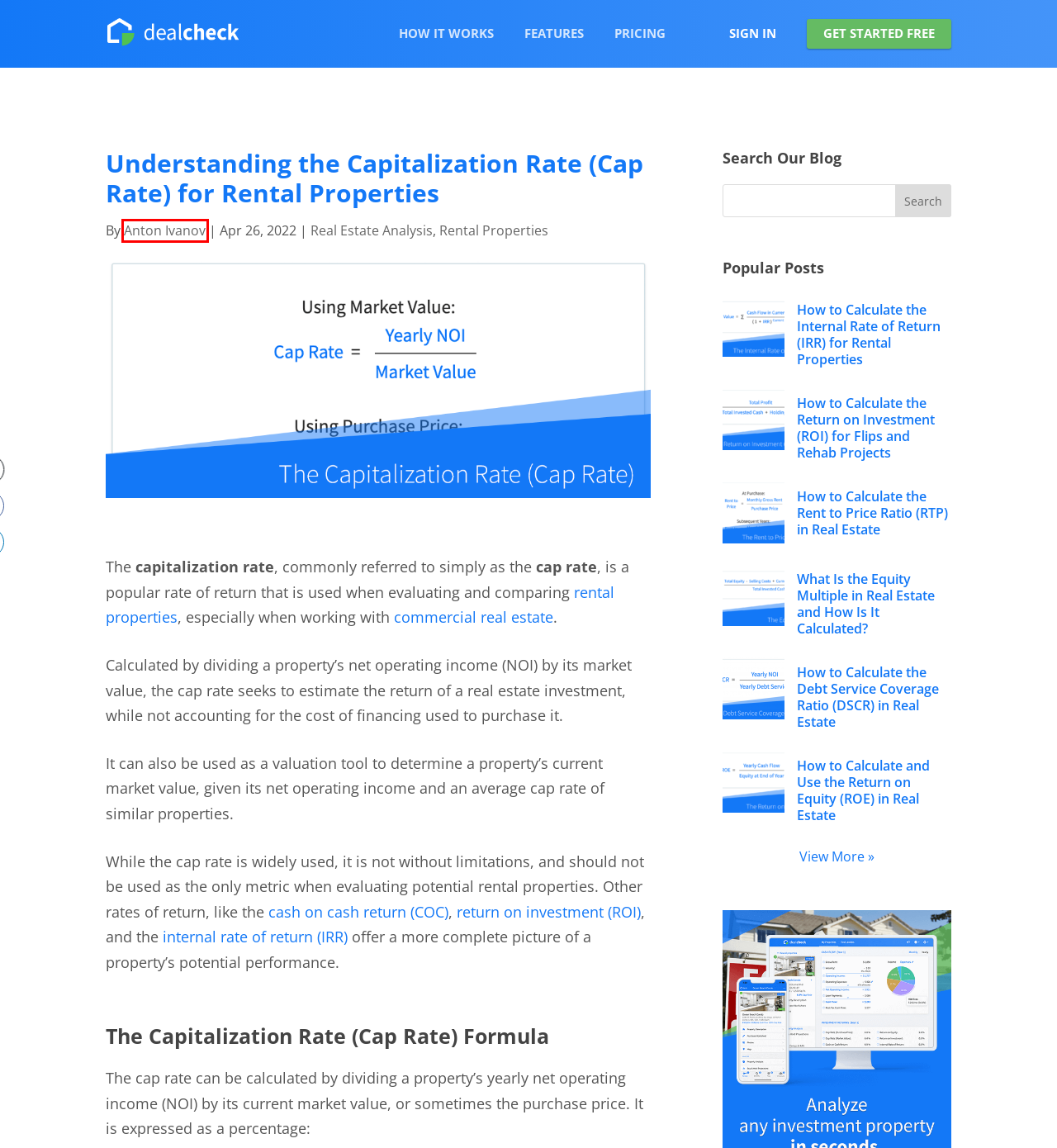Consider the screenshot of a webpage with a red bounding box around an element. Select the webpage description that best corresponds to the new page after clicking the element inside the red bounding box. Here are the candidates:
A. Posts by Anton Ivanov | DealCheck Blog
B. How to Calculate the Cash on Cash Return (COC) in Real Estate | DealCheck Blog
C. Rental Properties | DealCheck Blog
D. Rental Property Calculator & Cash Flow Analysis | DealCheck
E. How to Calculate the Rent to Price Ratio (RTP) in Real Estate | DealCheck Blog
F. What Is the Equity Multiple in Real Estate and How Is It Calculated? | DealCheck Blog
G. How to Calculate the Debt Service Coverage Ratio (DSCR) in Real Estate | DealCheck Blog
H. Real Estate Analysis | DealCheck Blog

A